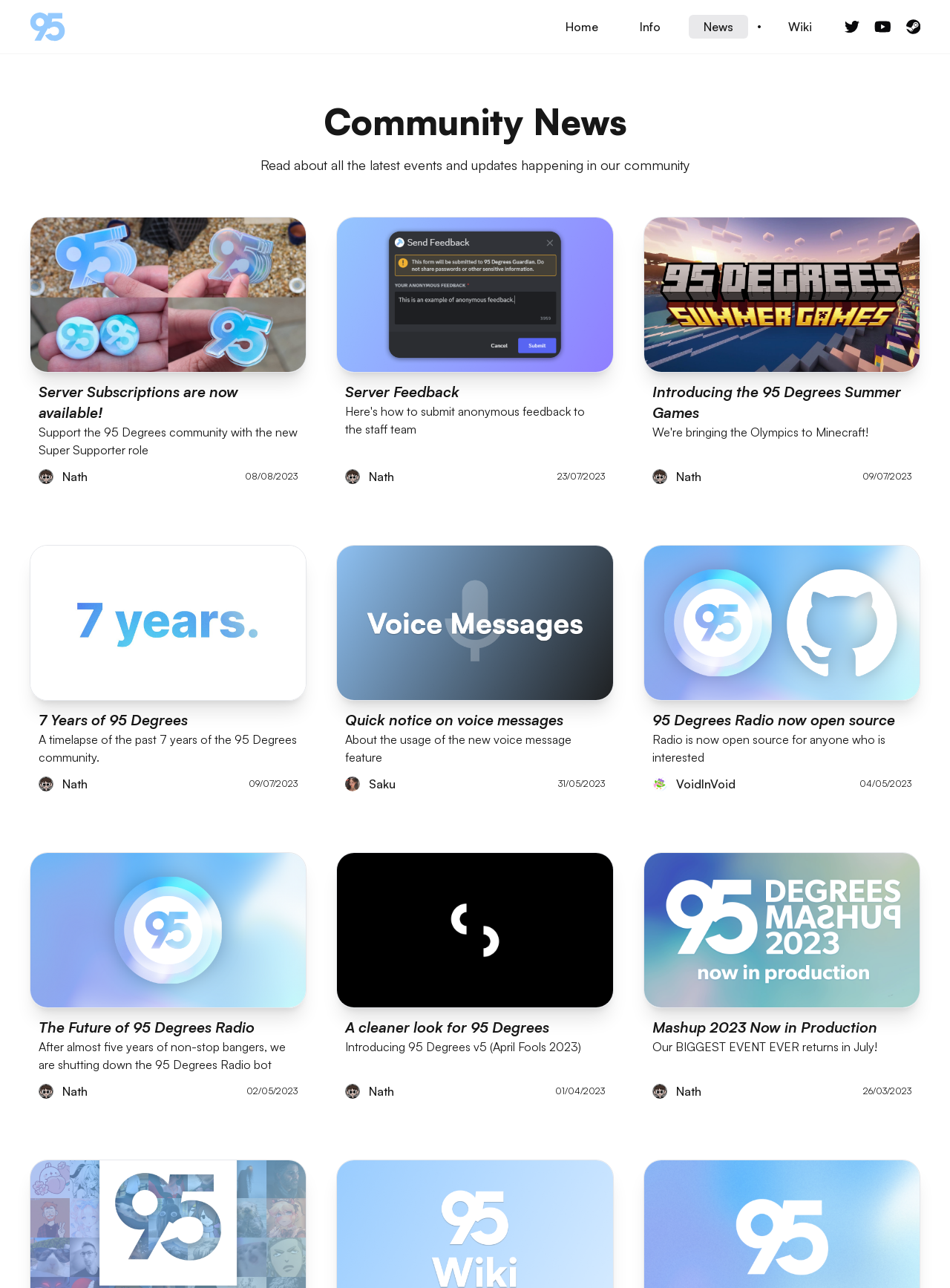Explain the contents of the webpage comprehensively.

This webpage is about the community news of 95 Degrees. At the top, there is a navigation bar with links to "Home", "Info", "News", and "Wiki". Below the navigation bar, there is a heading "Community News" followed by a brief description of the webpage.

The main content of the webpage is a list of news articles, each with a heading, a brief description, and an image. The news articles are arranged in a vertical column, with the most recent article at the top. Each article has a similar structure, with the heading and image on top, followed by the brief description and a timestamp.

There are 7 news articles in total, each with a unique heading, image, and description. The headings of the articles include "Server Subscriptions are now available!", "Server Feedback", "Introducing the 95 Degrees Summer Games", "7 Years of 95 Degrees", "Quick notice on voice messages", "95 Degrees Radio now open source", and "The Future of 95 Degrees Radio".

The images associated with each article are different, but they all appear to be related to the 95 Degrees community. Some of the images are icons of people, such as "Nath icon" and "Saku icon", while others are logos or graphics related to the community.

The timestamps of the articles range from 08/08/2023 to 26/03/2023, indicating that the webpage is regularly updated with new news articles. Overall, the webpage provides a concise and organized way to view the latest news and updates from the 95 Degrees community.